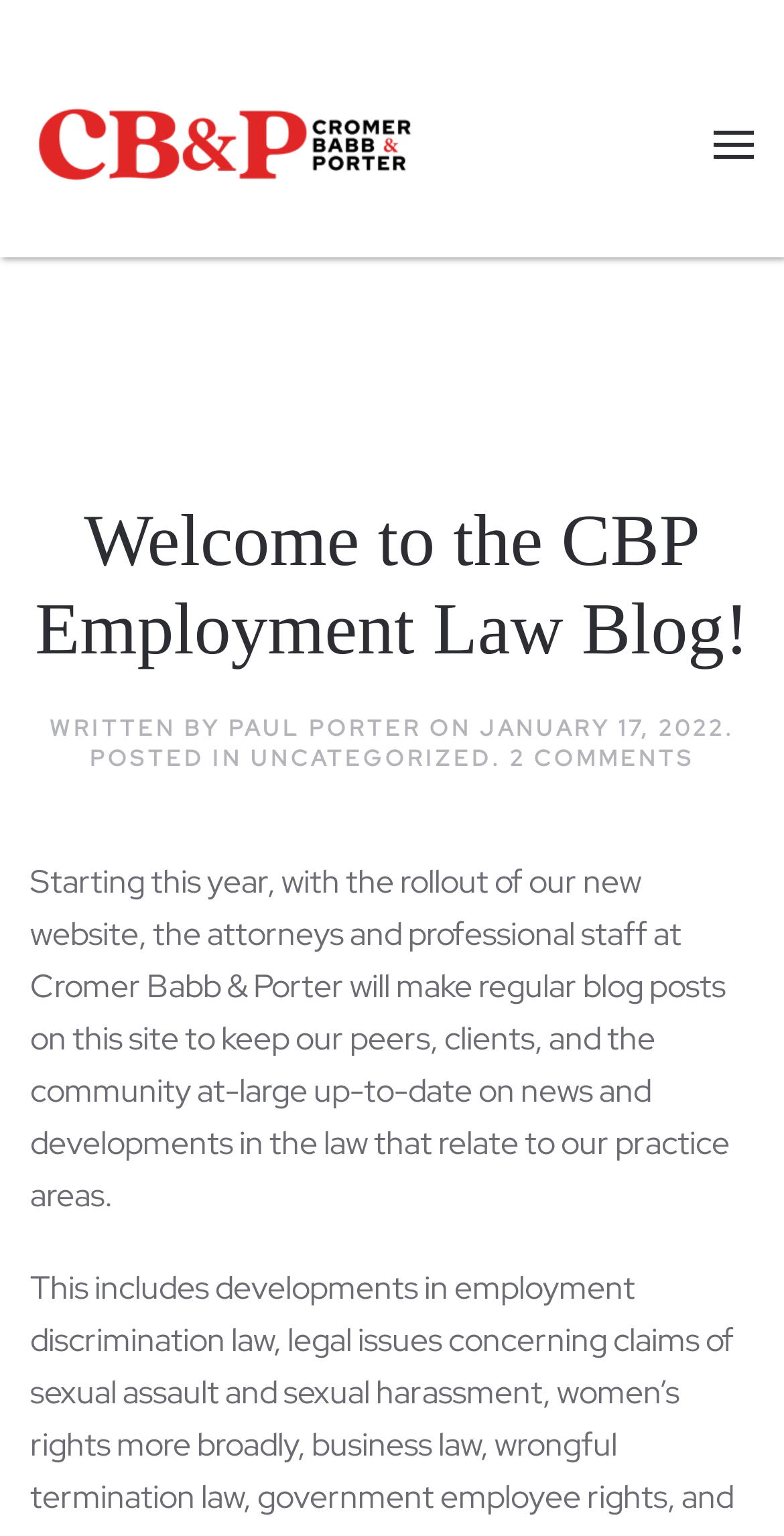Answer the following query concisely with a single word or phrase:
When was the blog post published?

January 17, 2022